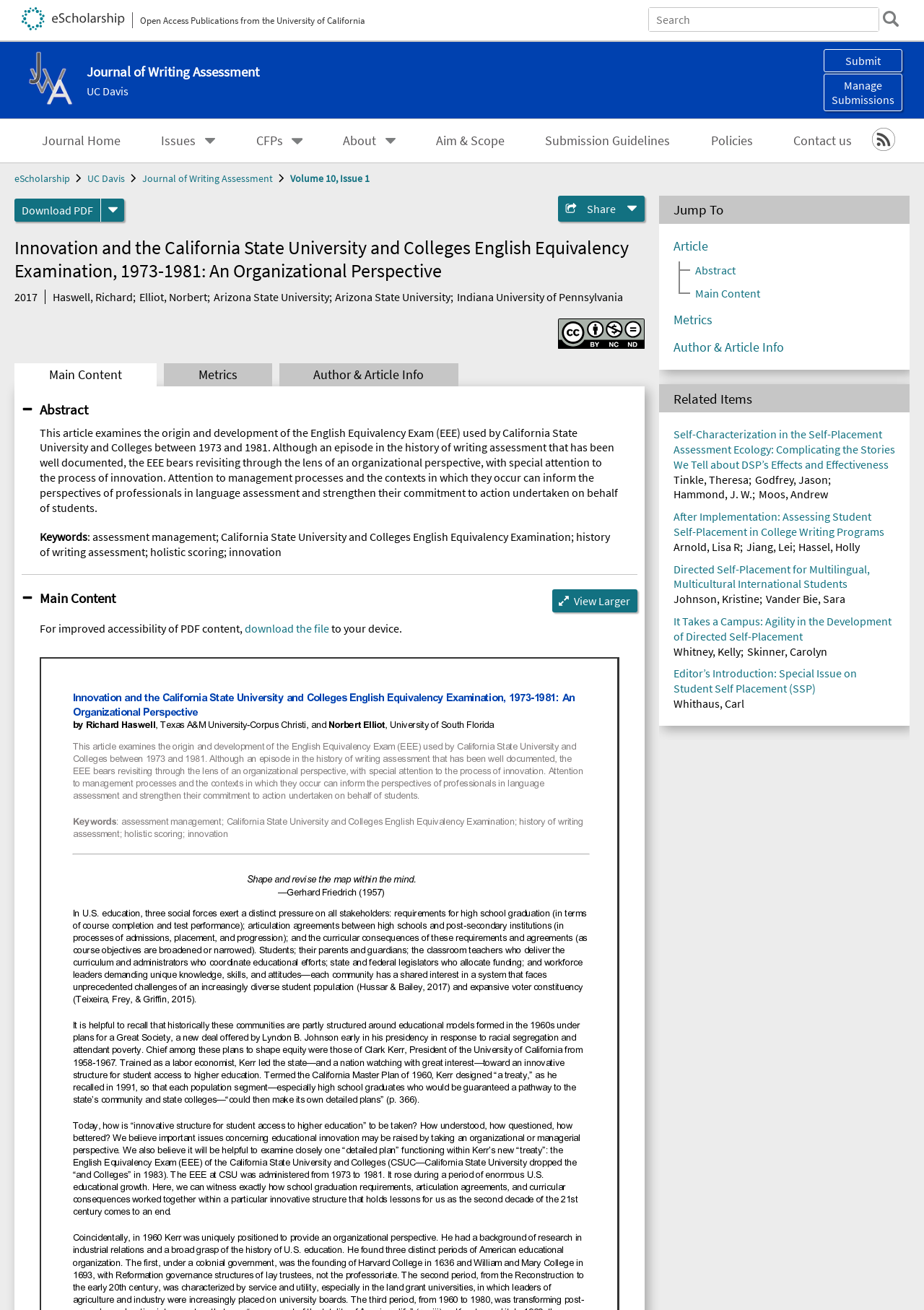Identify the coordinates of the bounding box for the element that must be clicked to accomplish the instruction: "View Volume 10, Issue 1".

[0.314, 0.131, 0.4, 0.141]